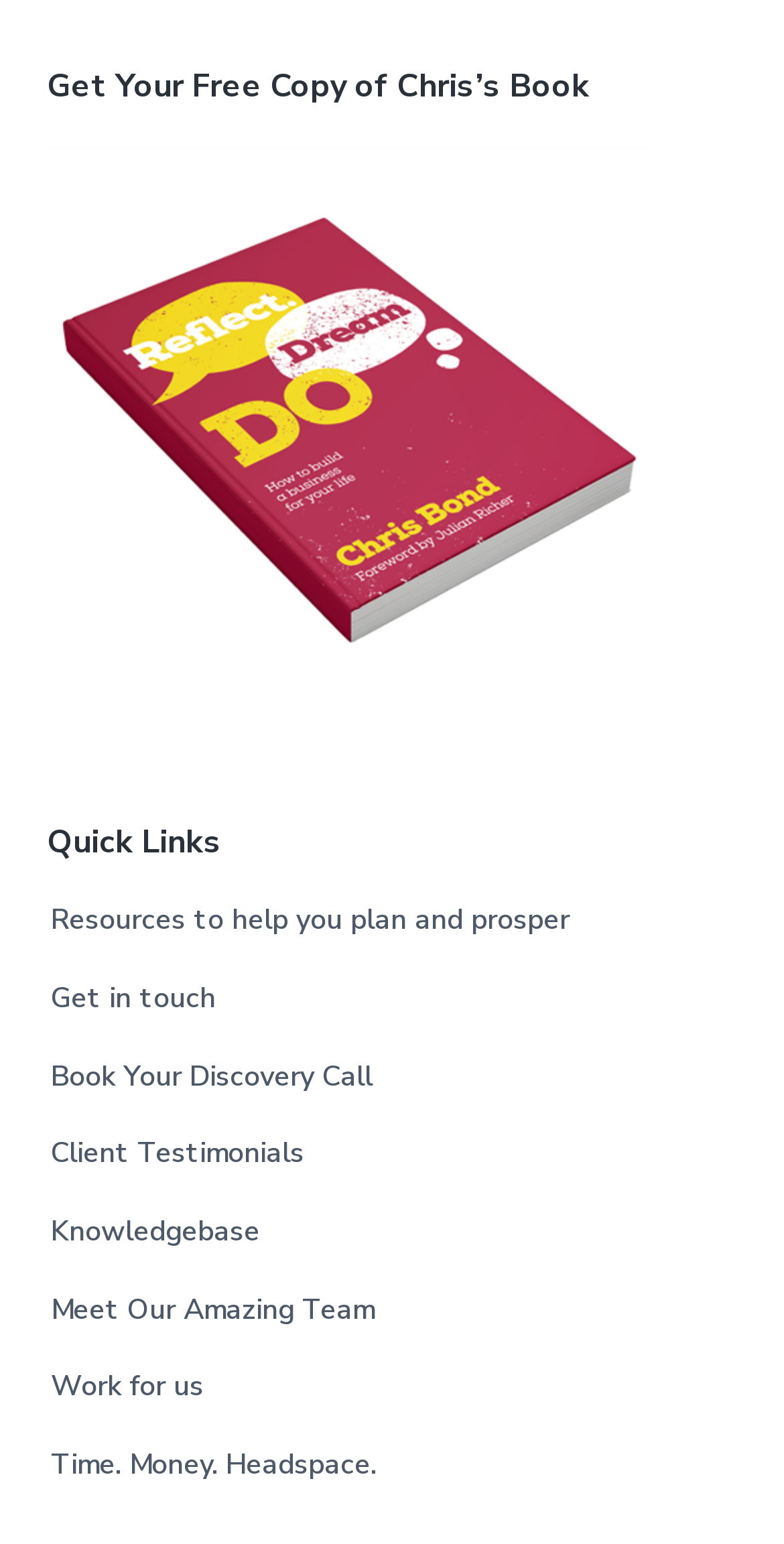Indicate the bounding box coordinates of the element that must be clicked to execute the instruction: "Visit Reflect Dream Do website". The coordinates should be given as four float numbers between 0 and 1, i.e., [left, top, right, bottom].

[0.06, 0.091, 0.829, 0.481]